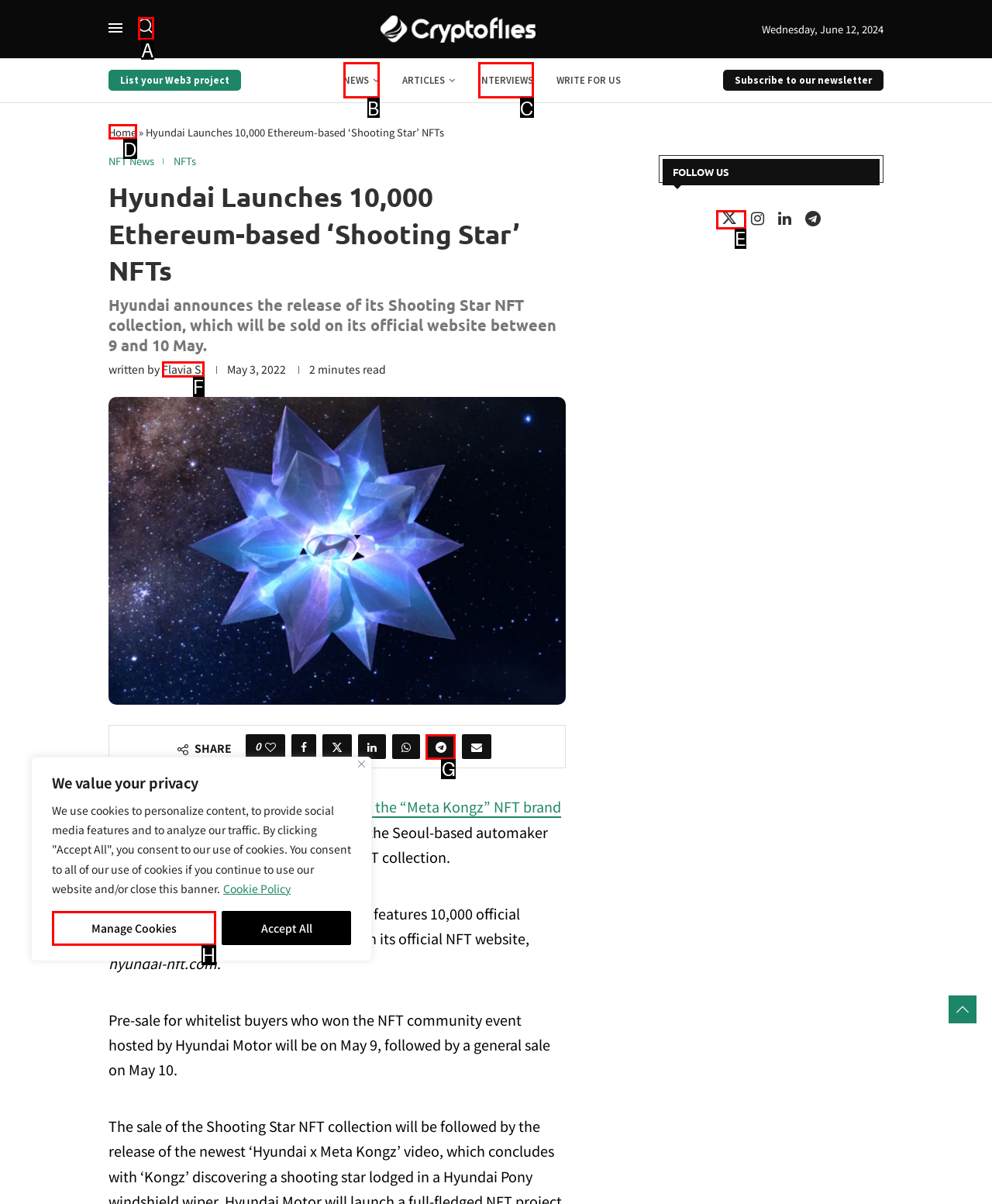Identify the UI element that best fits the description: Interviews
Respond with the letter representing the correct option.

C